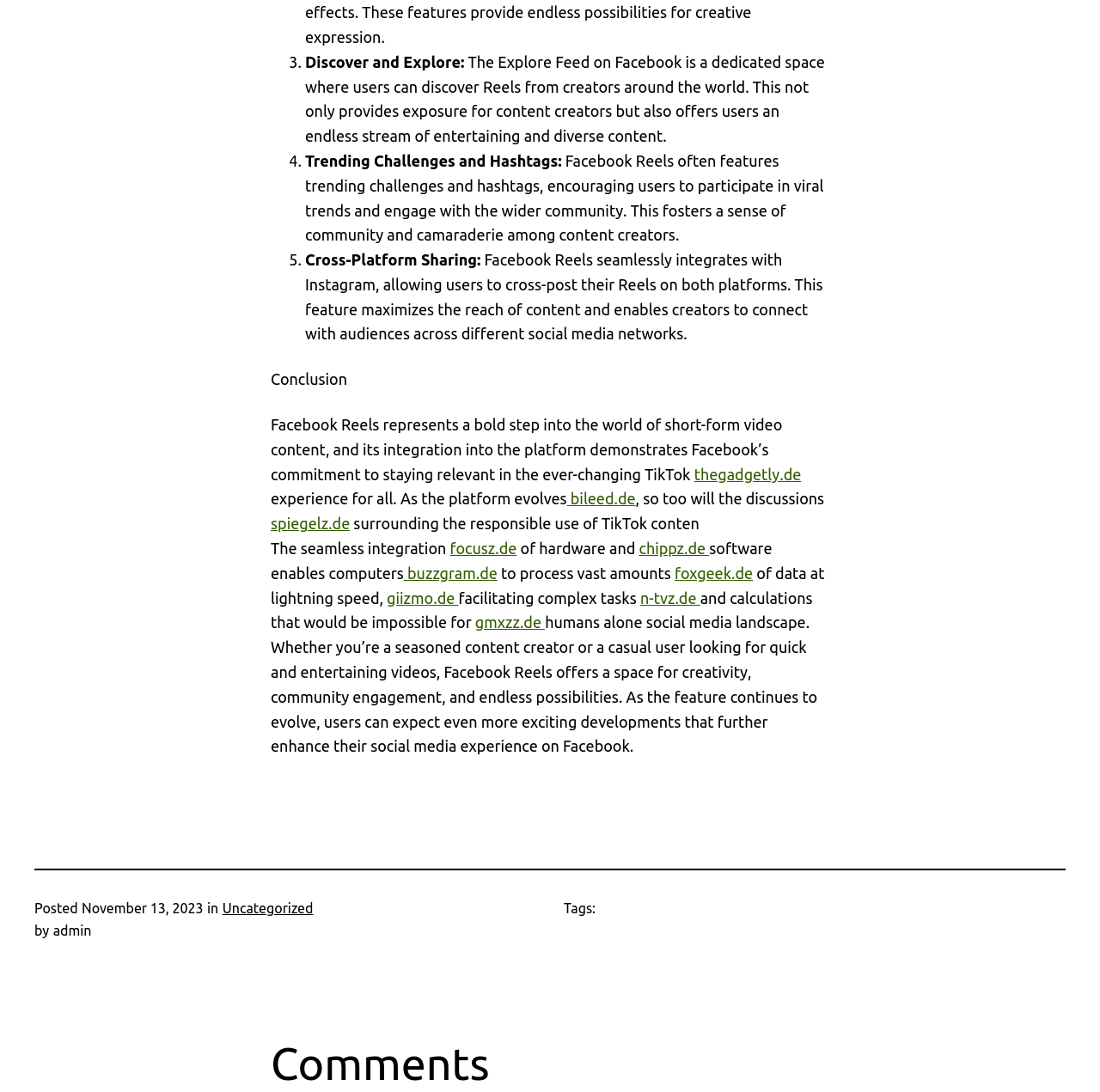Predict the bounding box coordinates of the area that should be clicked to accomplish the following instruction: "Click the link to thegadgetly.de". The bounding box coordinates should consist of four float numbers between 0 and 1, i.e., [left, top, right, bottom].

[0.631, 0.426, 0.728, 0.442]